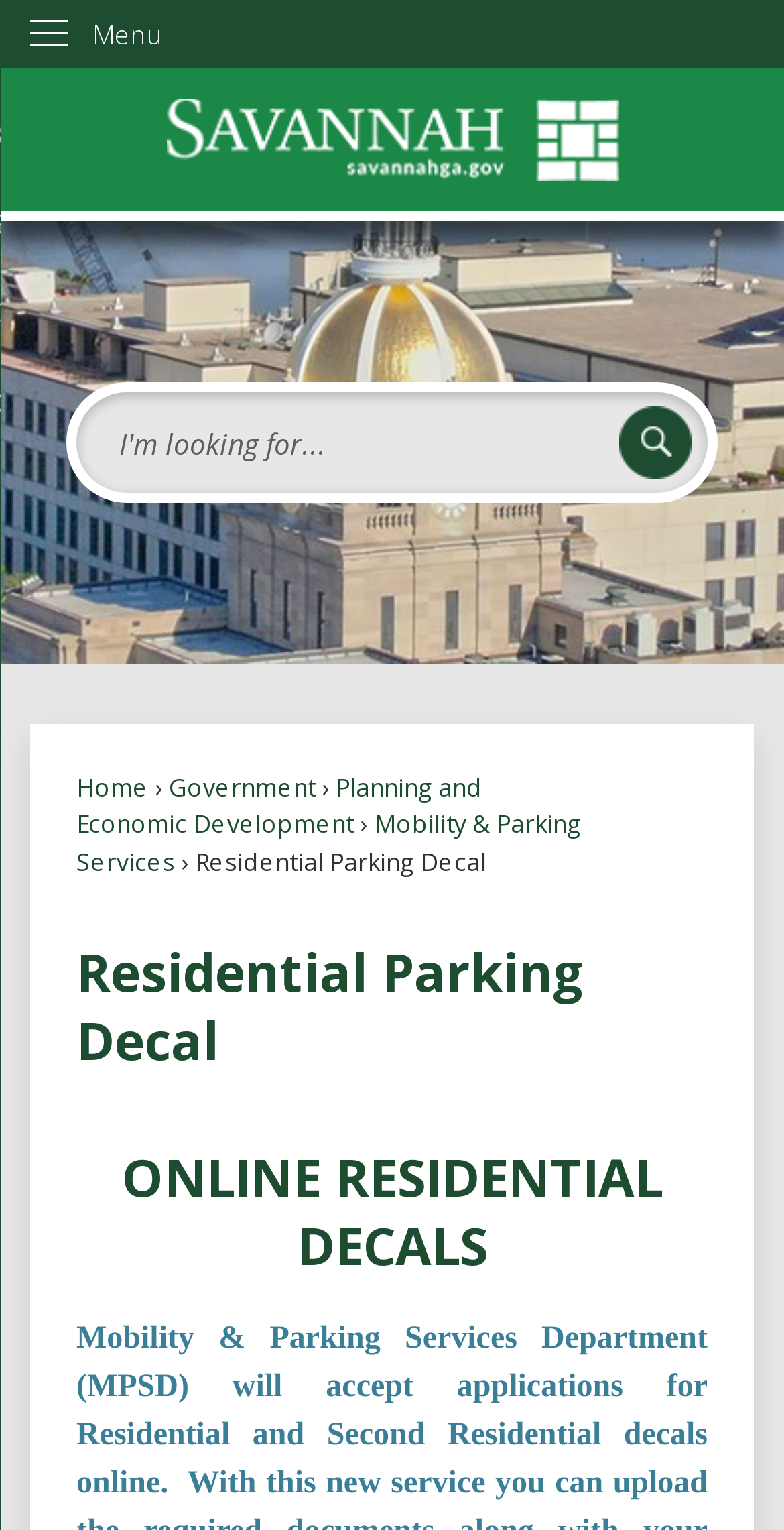Could you highlight the region that needs to be clicked to execute the instruction: "Apply for online residential decals"?

[0.097, 0.748, 0.903, 0.837]